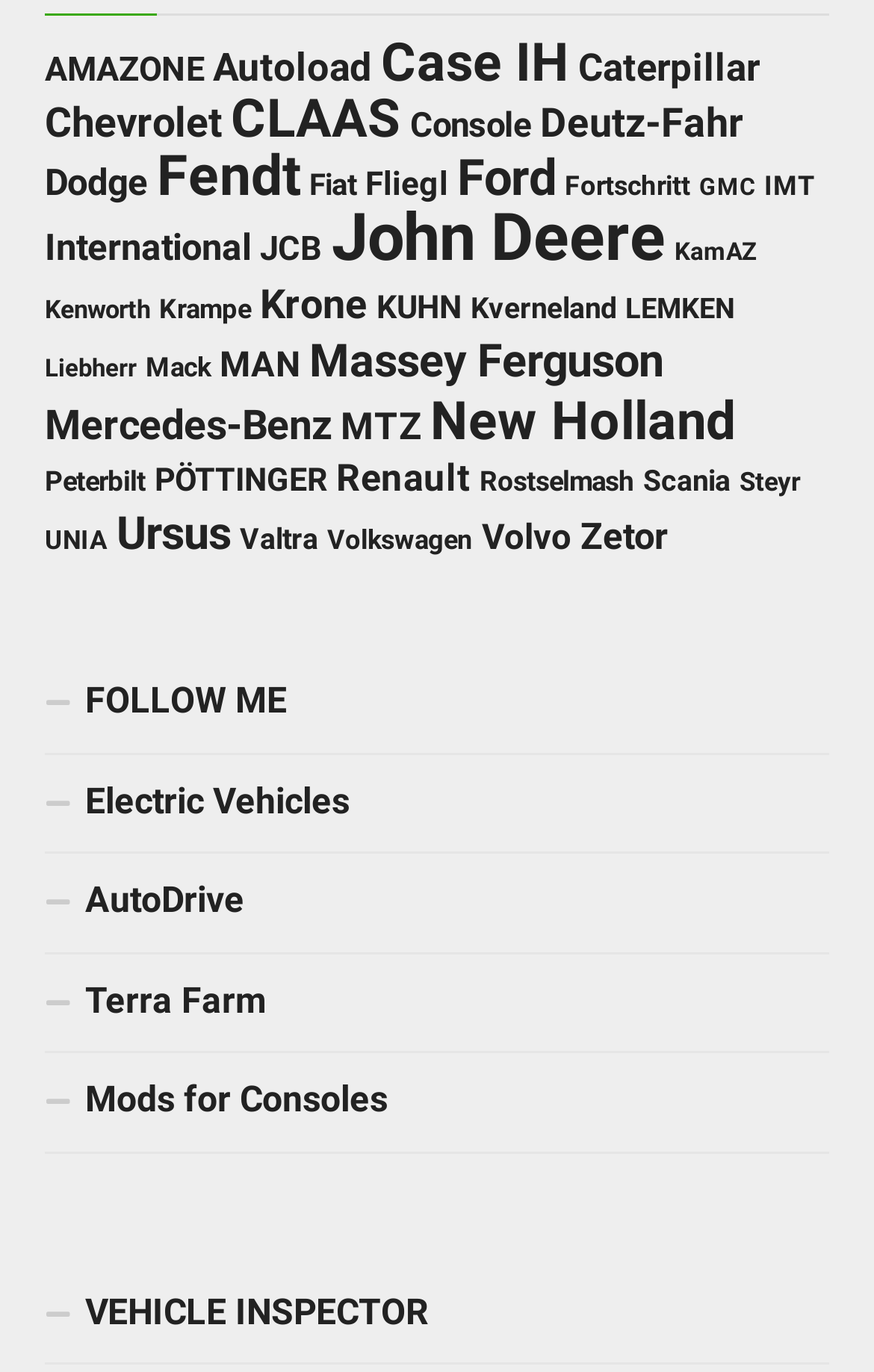Specify the bounding box coordinates of the element's area that should be clicked to execute the given instruction: "Follow the website". The coordinates should be four float numbers between 0 and 1, i.e., [left, top, right, bottom].

[0.051, 0.477, 0.949, 0.55]